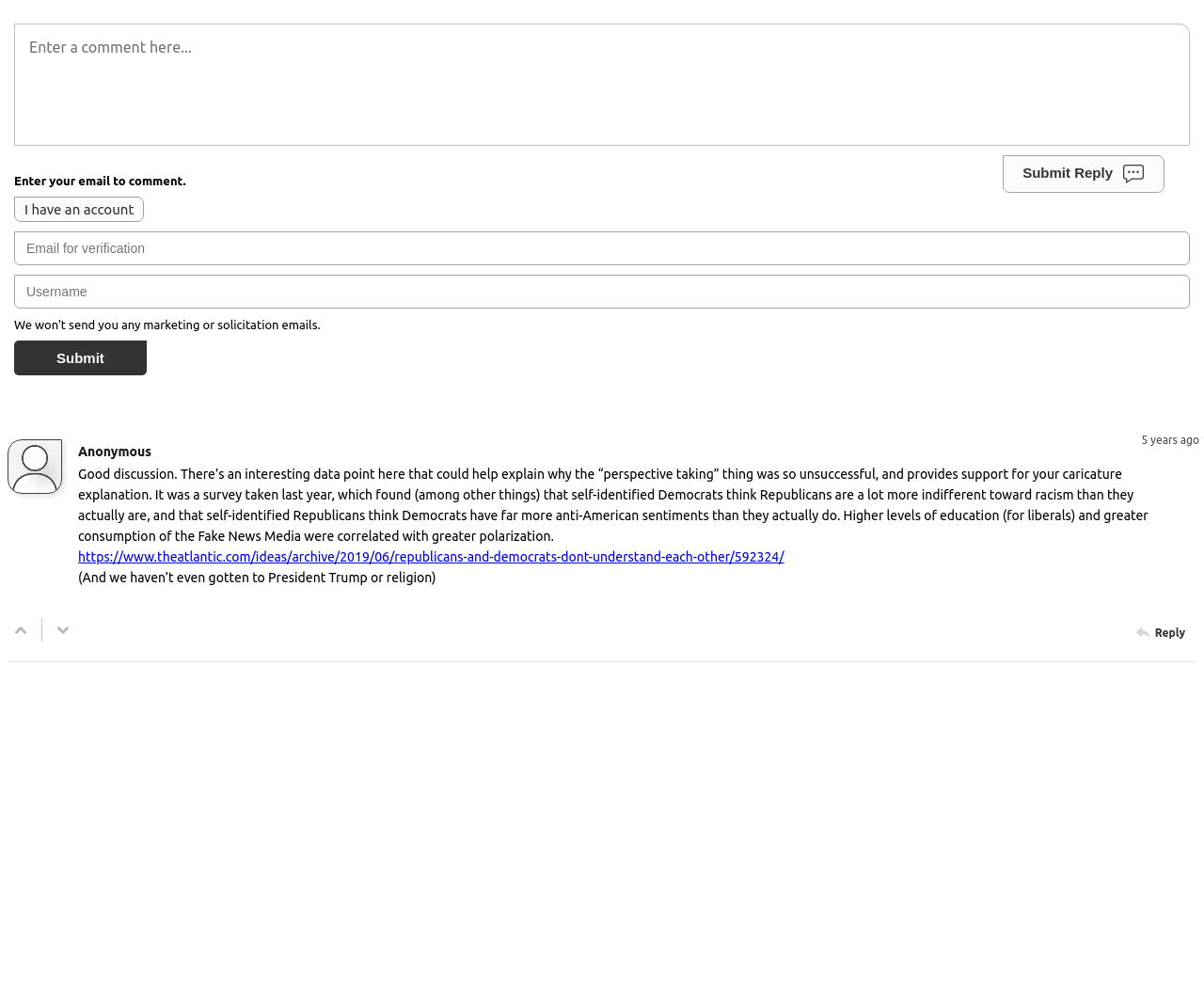From the image, can you give a detailed response to the question below:
What is the purpose of the textbox at the top?

The textbox at the top has a placeholder text 'Enter a comment here...' and is required, indicating that it is used to enter a comment or reply to the podcast episode.